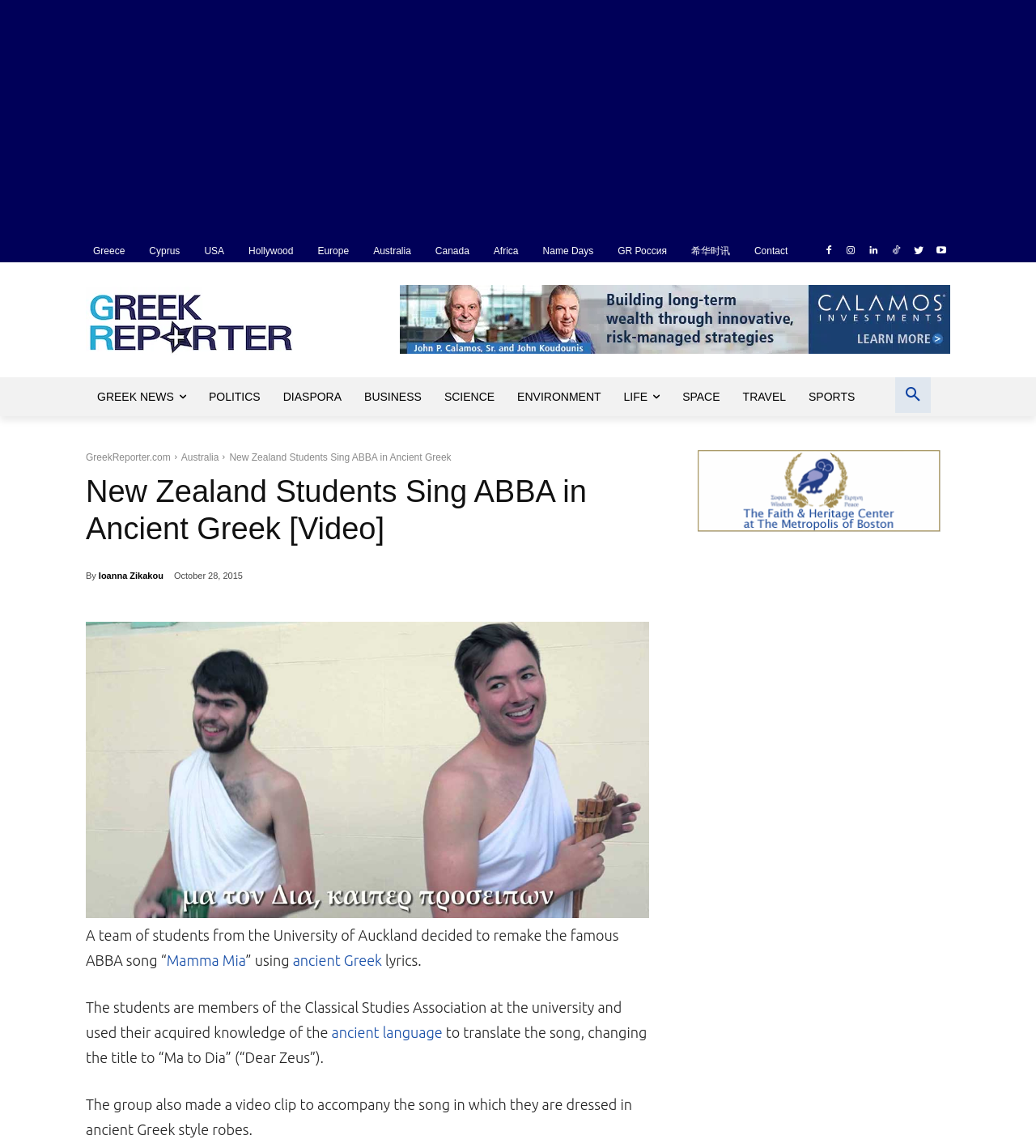Please give a concise answer to this question using a single word or phrase: 
What is the topic of the news article?

New Zealand students singing ABBA in ancient Greek